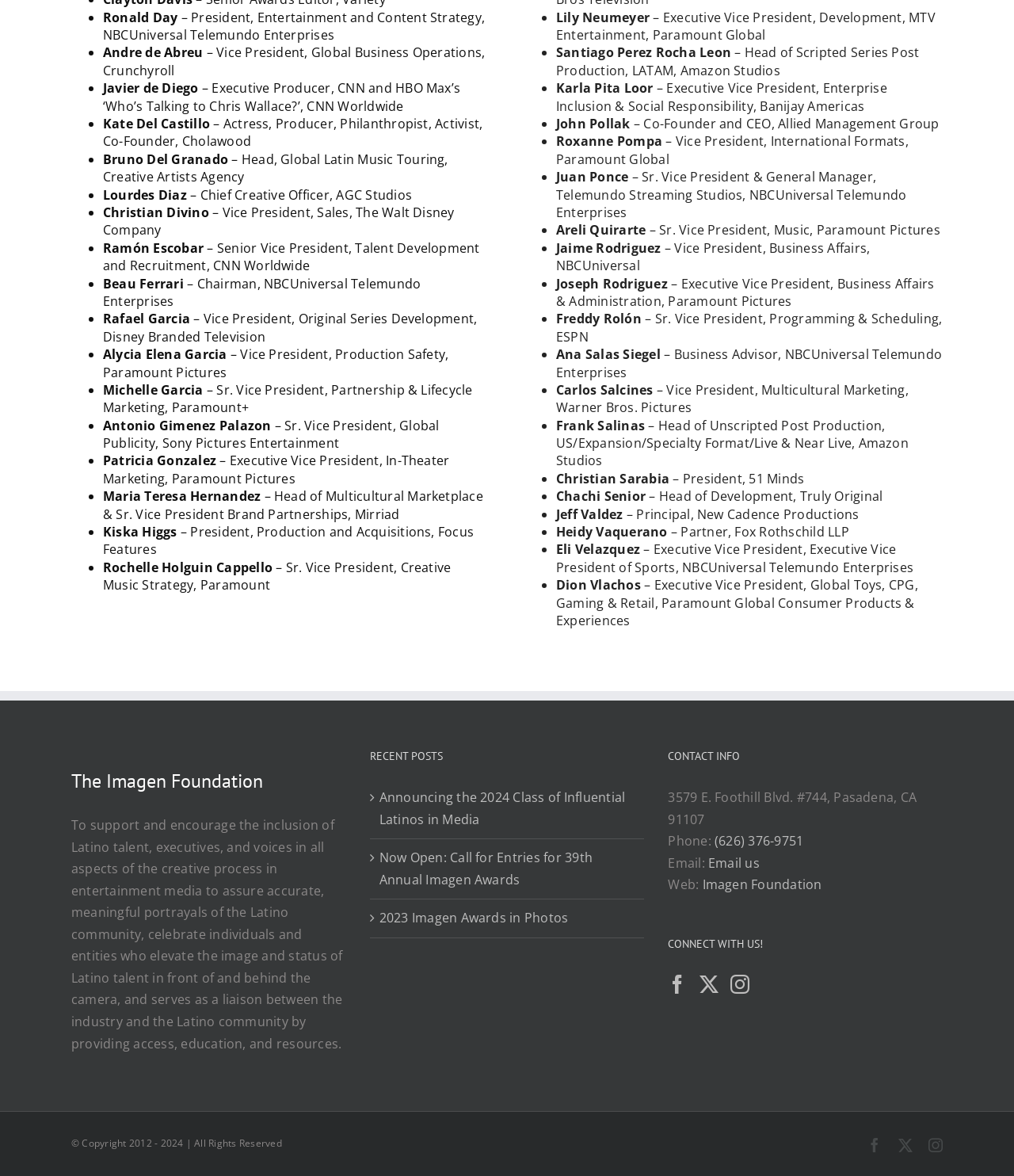Please specify the coordinates of the bounding box for the element that should be clicked to carry out this instruction: "View Ronald Day's profile". The coordinates must be four float numbers between 0 and 1, formatted as [left, top, right, bottom].

[0.102, 0.007, 0.175, 0.022]